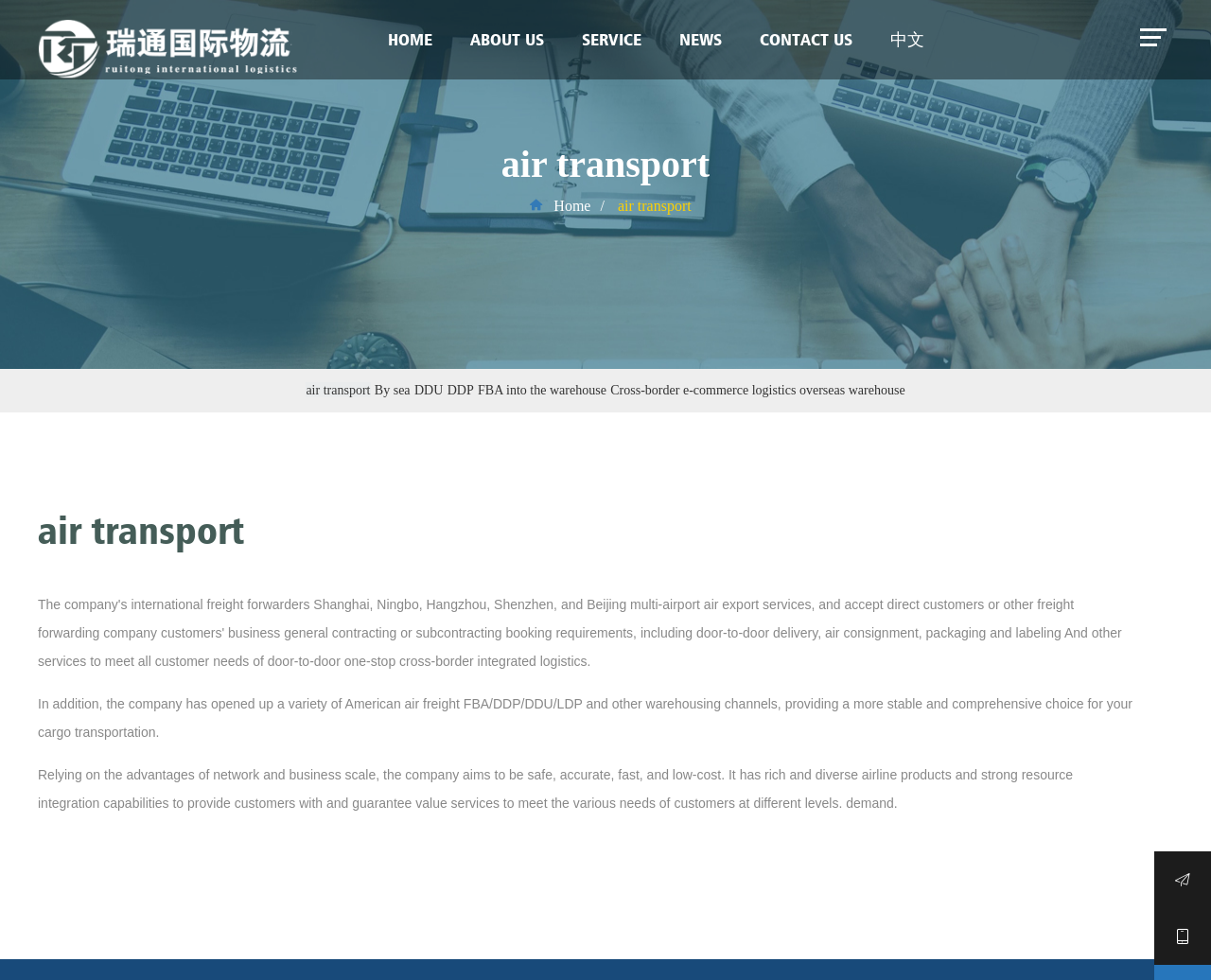Please determine the bounding box coordinates of the element to click in order to execute the following instruction: "go to home page". The coordinates should be four float numbers between 0 and 1, specified as [left, top, right, bottom].

[0.305, 0.021, 0.373, 0.058]